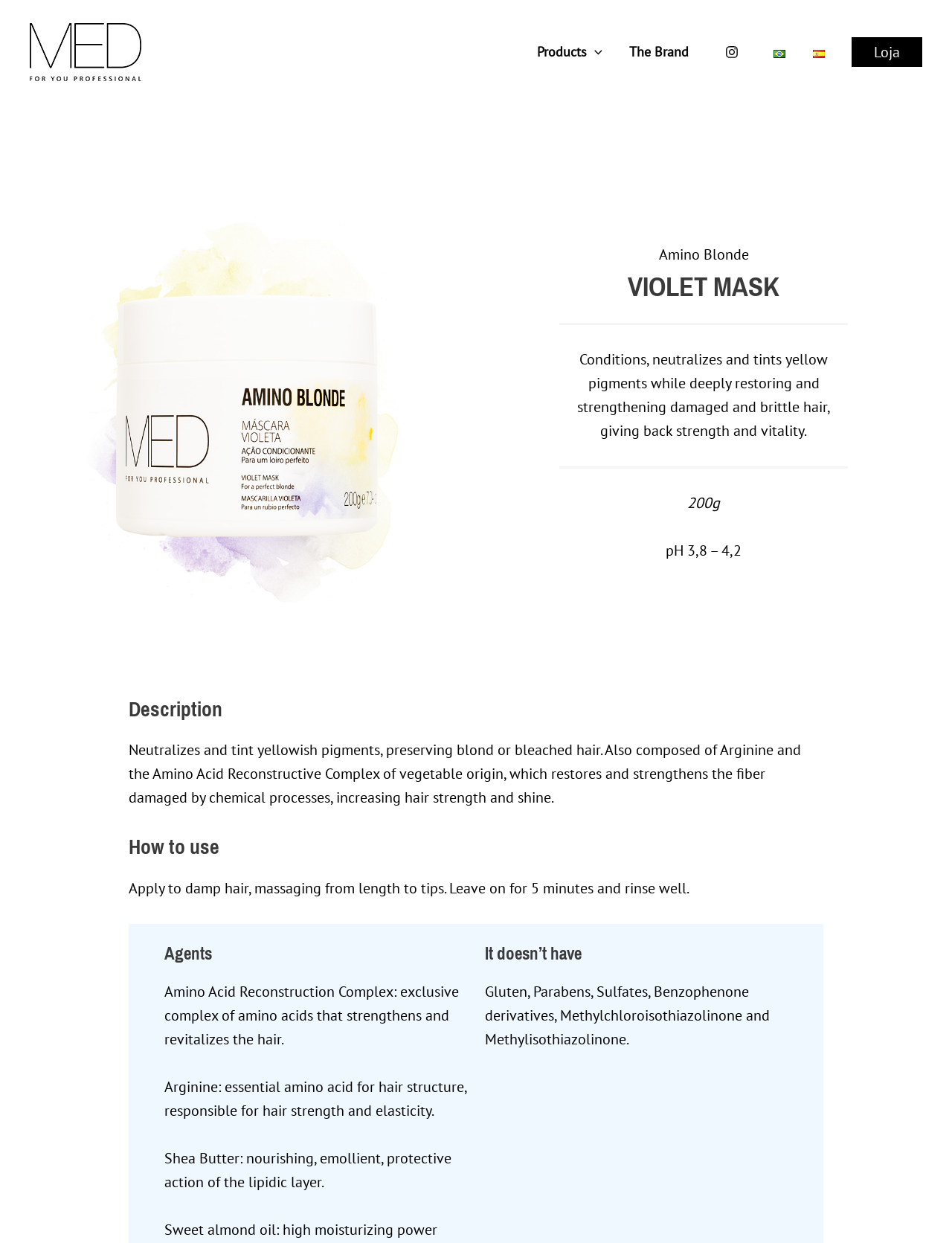Determine the bounding box coordinates of the element's region needed to click to follow the instruction: "Call the phone number". Provide these coordinates as four float numbers between 0 and 1, formatted as [left, top, right, bottom].

None